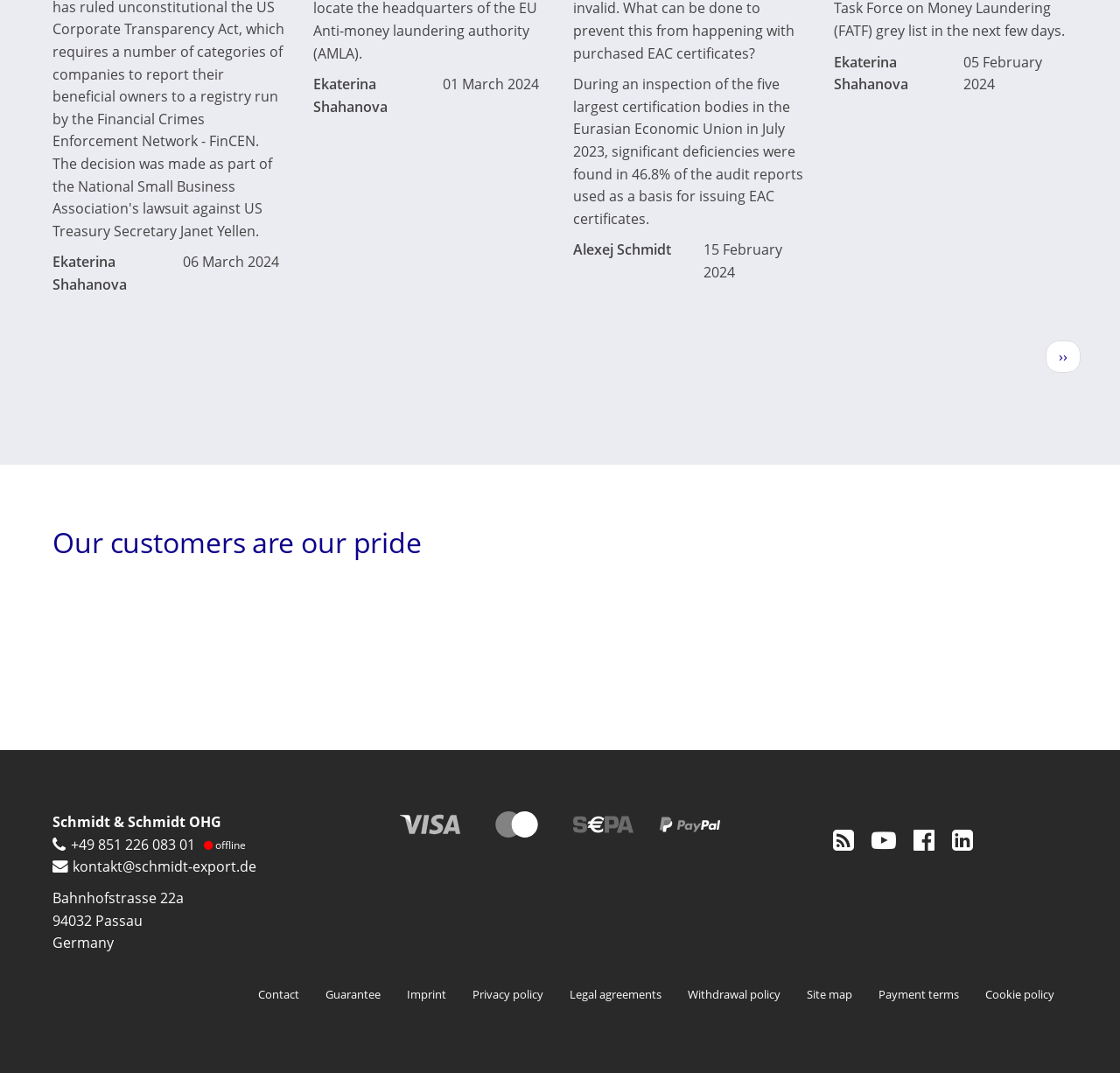Using floating point numbers between 0 and 1, provide the bounding box coordinates in the format (top-left x, top-left y, bottom-right x, bottom-right y). Locate the UI element described here: Our customers are our pride

[0.047, 0.488, 0.377, 0.523]